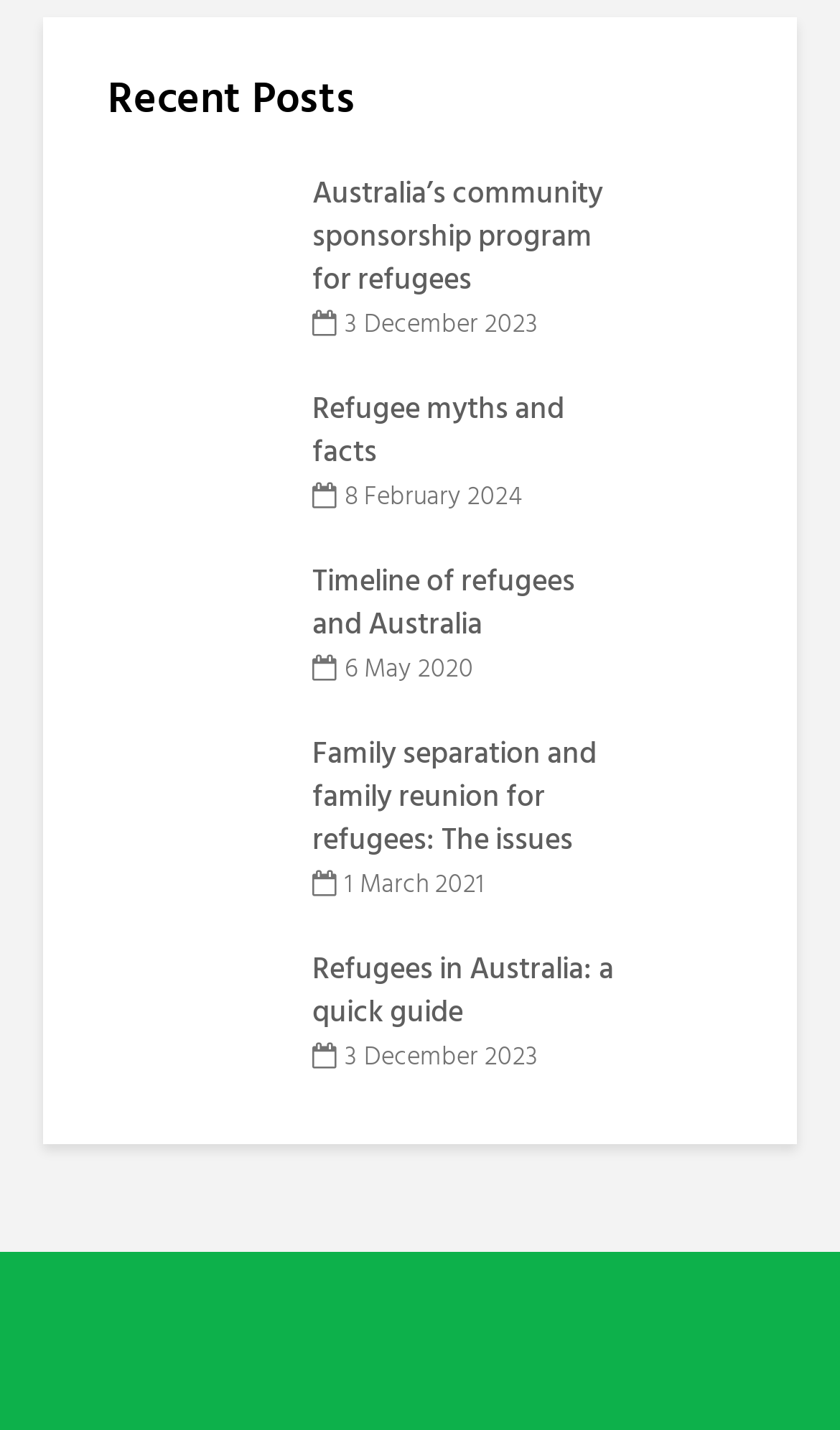What is the date of the latest article?
Observe the image and answer the question with a one-word or short phrase response.

3 December 2023